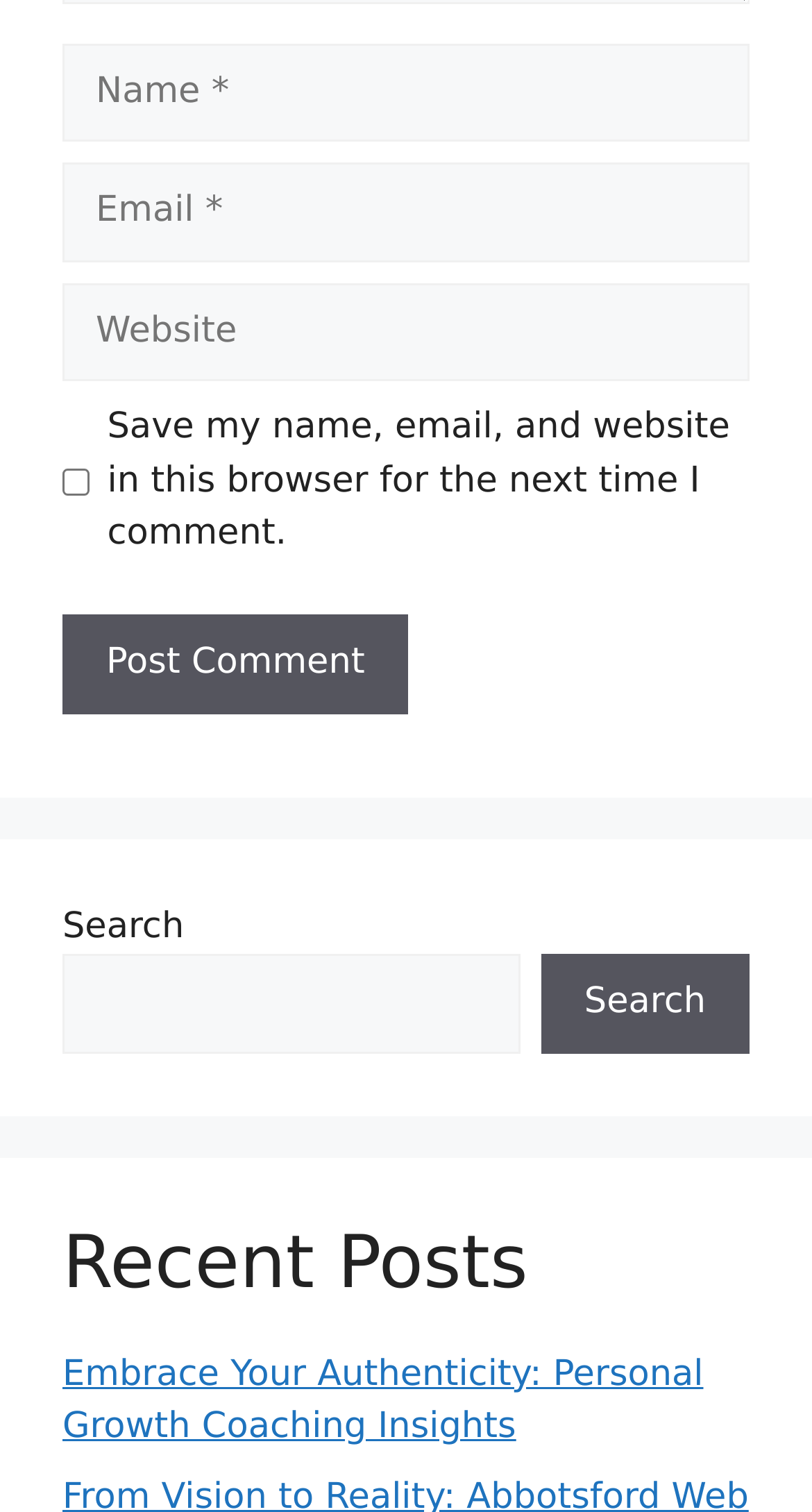Use a single word or phrase to answer this question: 
How many links are there in the 'Recent Posts' section?

1